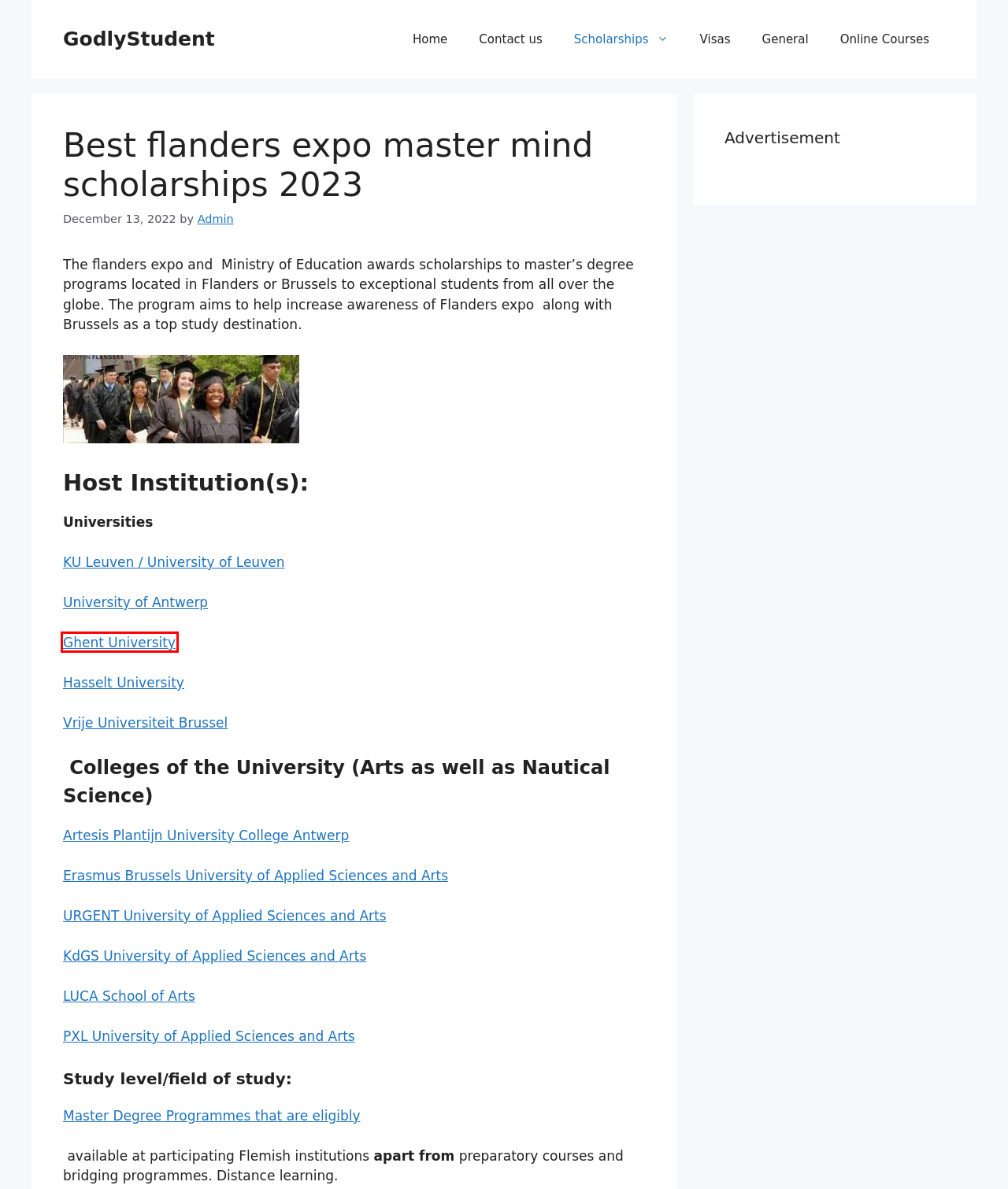Analyze the screenshot of a webpage that features a red rectangle bounding box. Pick the webpage description that best matches the new webpage you would see after clicking on the element within the red bounding box. Here are the candidates:
A. Programmes  - Study in Flanders
B. Tuition fees and Master mind scholarship | LUCA
C. International students | AP Hogeschool
D. Admin - GodlyStudent
E. Contact us - GodlyStudent
F. Master Mind scholarships — Ghent University
G. PXL-MAD | School of Arts
H. Scholarship programmes VUB Brussels | Vrije Universiteit Brussel

F